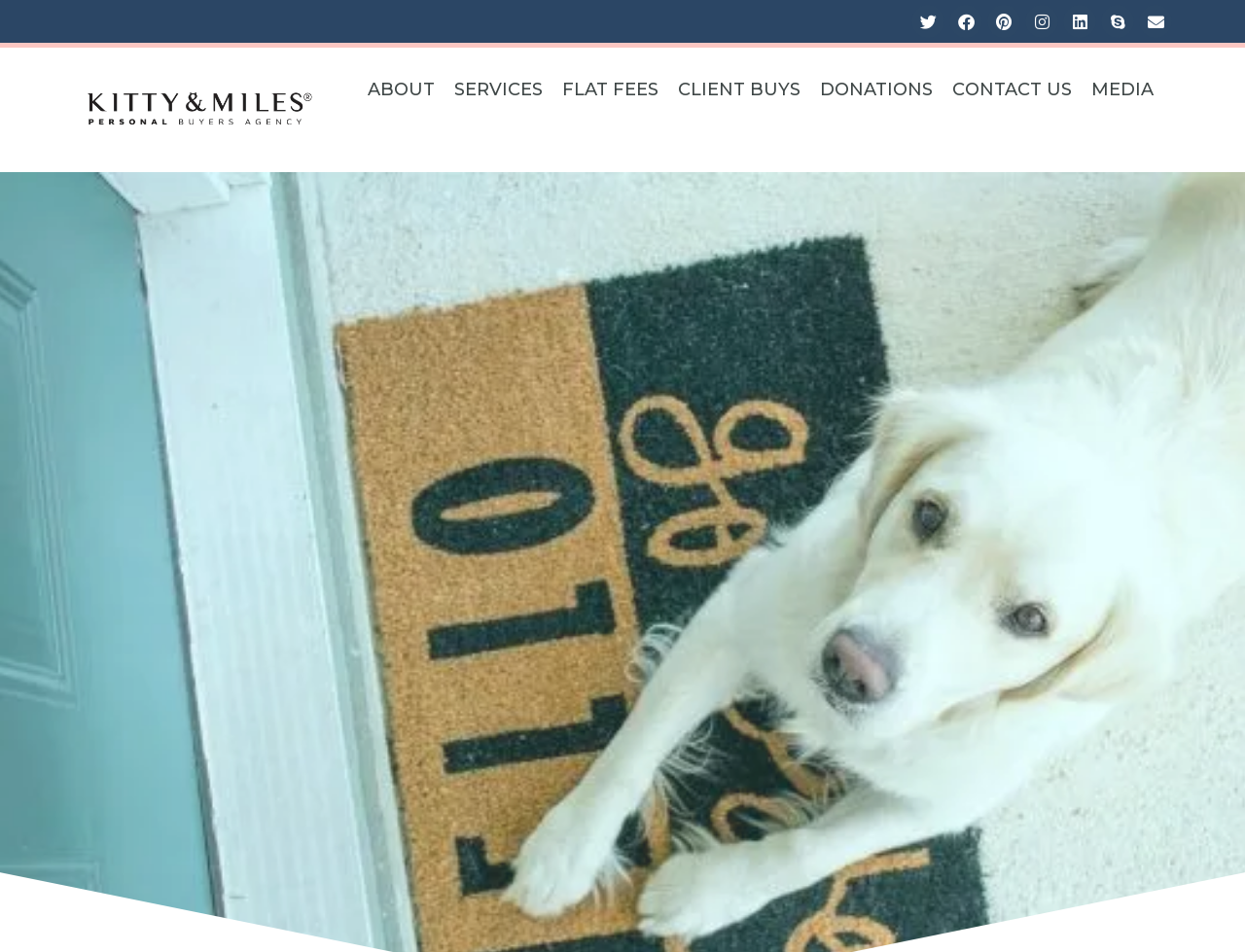Generate a comprehensive caption for the webpage you are viewing.

The webpage is about a Buyers Agent covering various areas in Sydney, including Randwick, Mosman, Surry Hills, Castle Hill, and beyond. 

At the top right corner, there are six social media links, including Twitter, Facebook, Pinterest, Instagram, Linkedin, and Skype, each represented by an icon. Next to these social media links, there is an envelope icon, likely for contacting the agent via email.

On the left side, there is a logo image of "Kitty & Miles" with a link to the homepage. Below the logo, there is a navigation menu with seven links: ABOUT, SERVICES, FLAT FEES, CLIENT BUYS, DONATIONS, CONTACT US, and MEDIA. These links are arranged horizontally, taking up most of the width of the page.